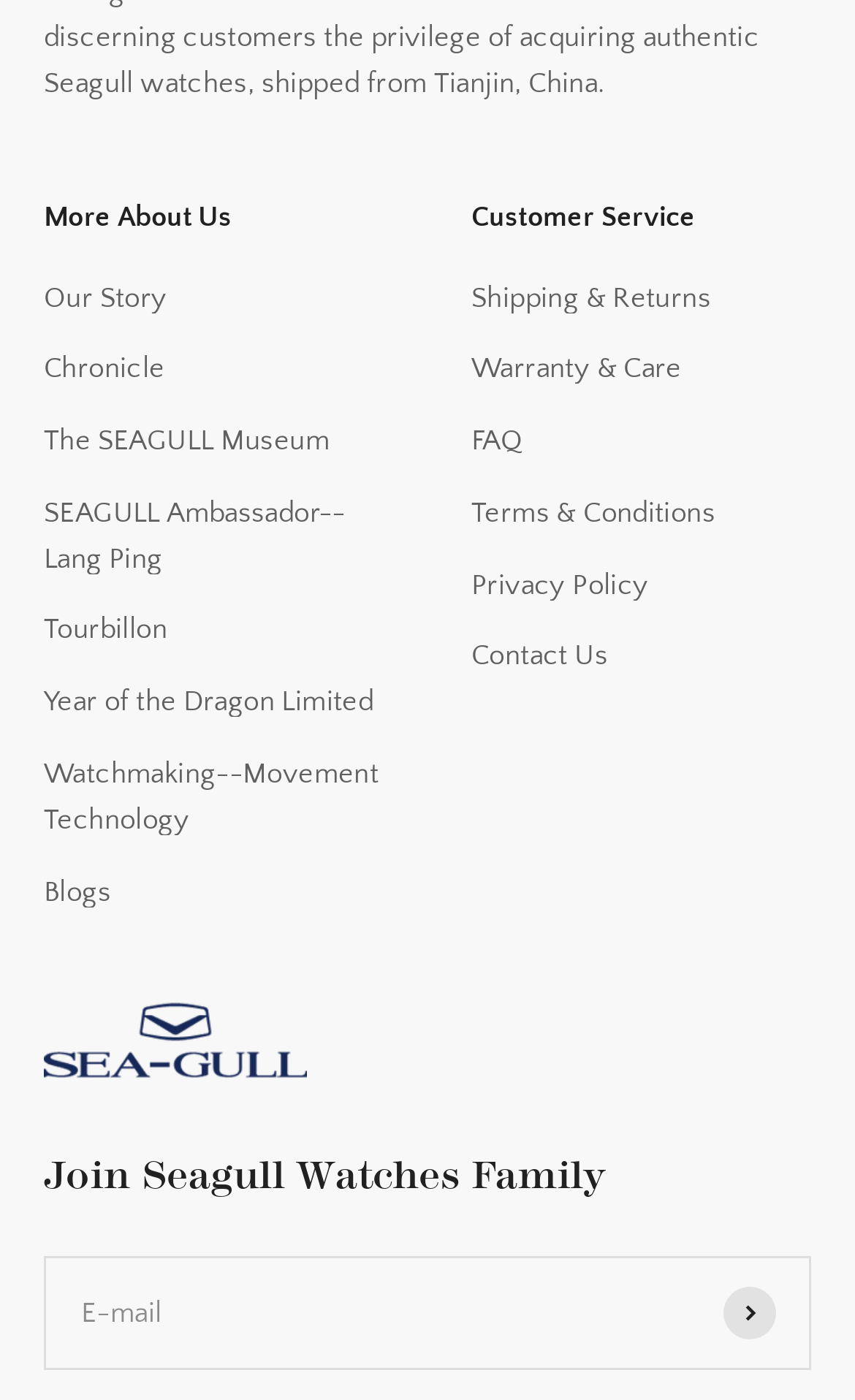Provide the bounding box coordinates for the UI element that is described by this text: "Year of the Dragon Limited". The coordinates should be in the form of four float numbers between 0 and 1: [left, top, right, bottom].

[0.051, 0.486, 0.437, 0.518]